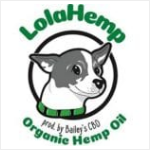With reference to the image, please provide a detailed answer to the following question: What is the affiliation of LolaHemp?

The text 'prod. by Bailey’s CBD' below the dog indicates the affiliation of LolaHemp with Bailey’s CBD.